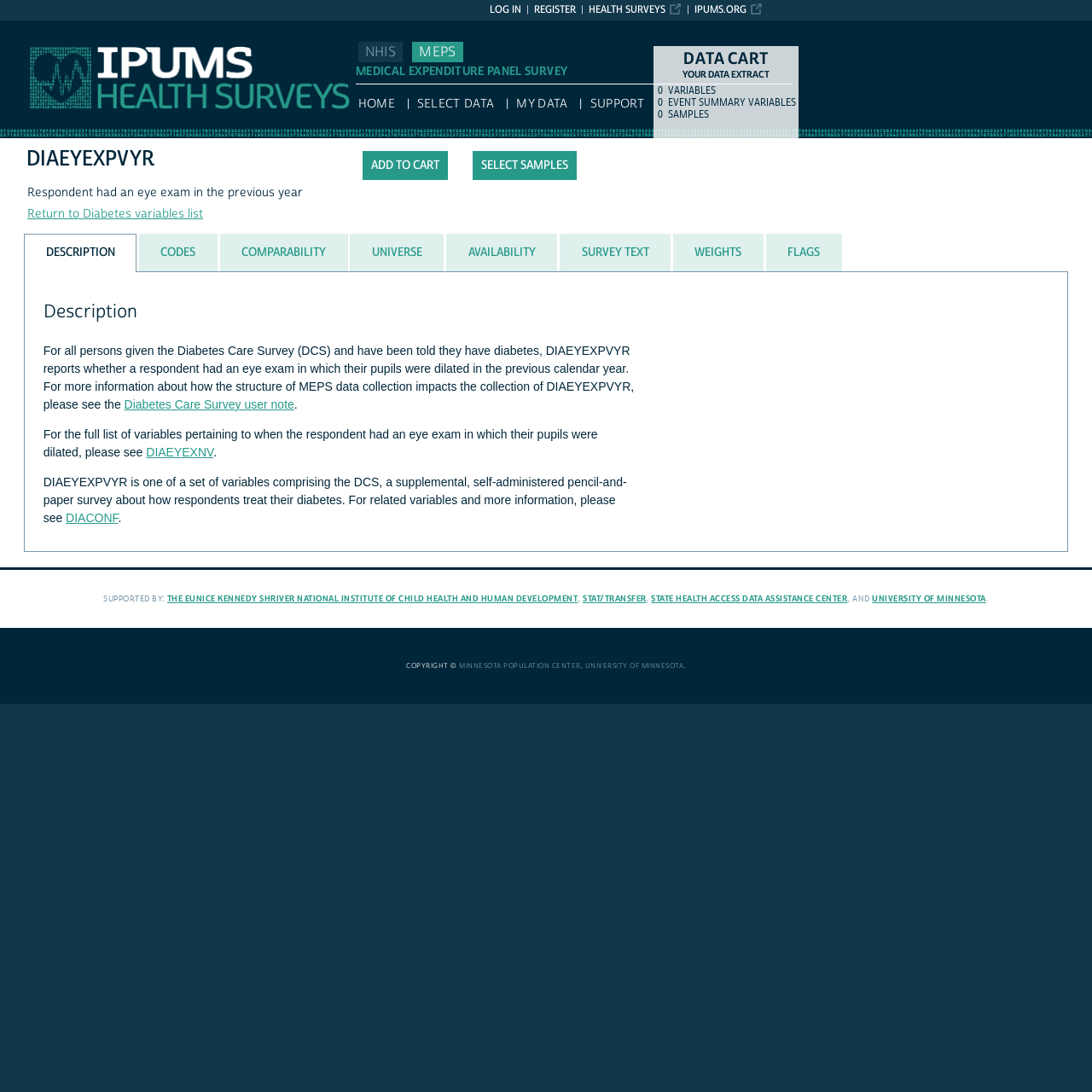Respond to the following query with just one word or a short phrase: 
What is the variable related to DIAEYEXPVYR?

DIAEYEXNV